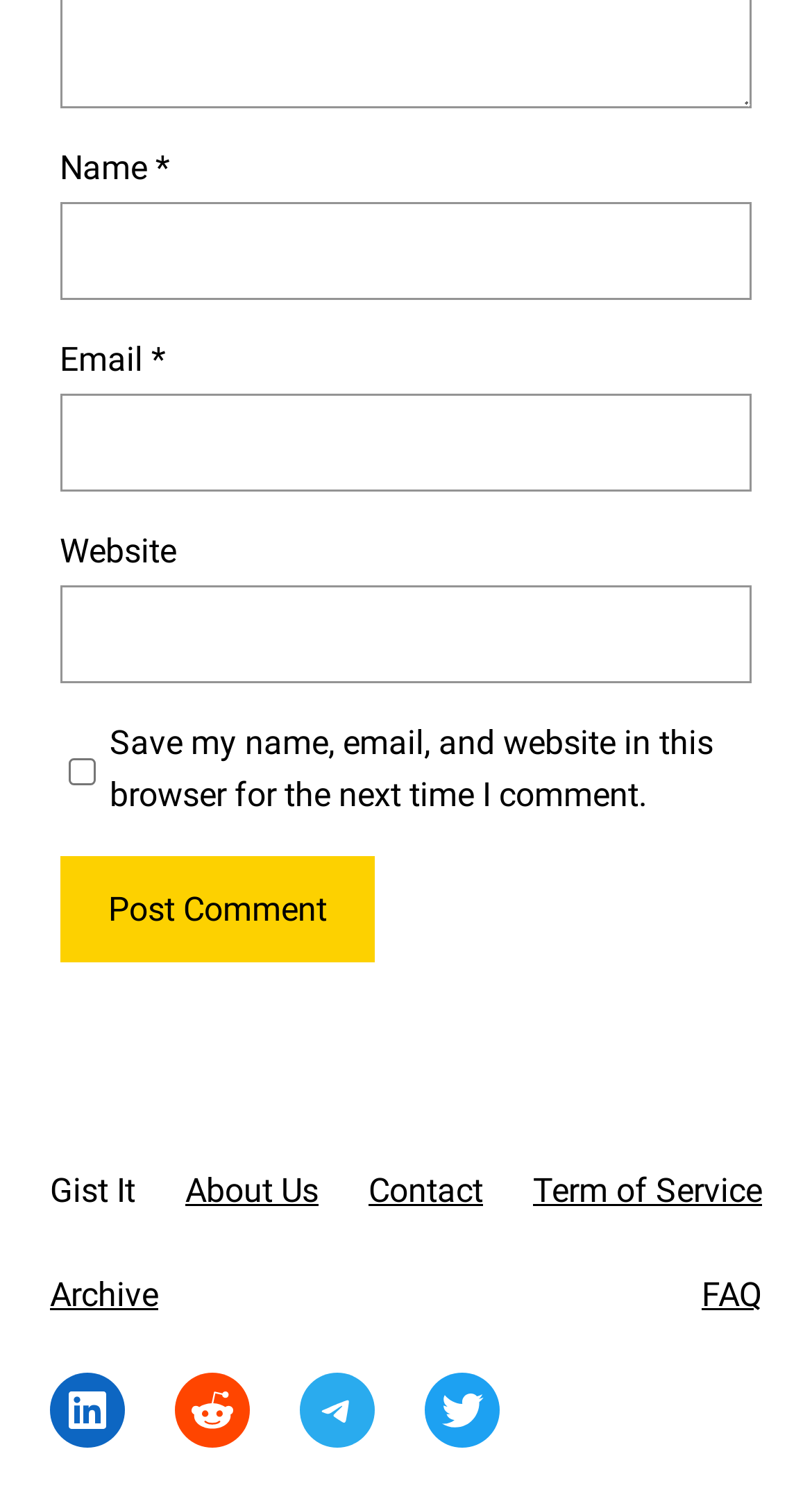Give a concise answer using one word or a phrase to the following question:
What is the purpose of the checkbox?

Save comment info